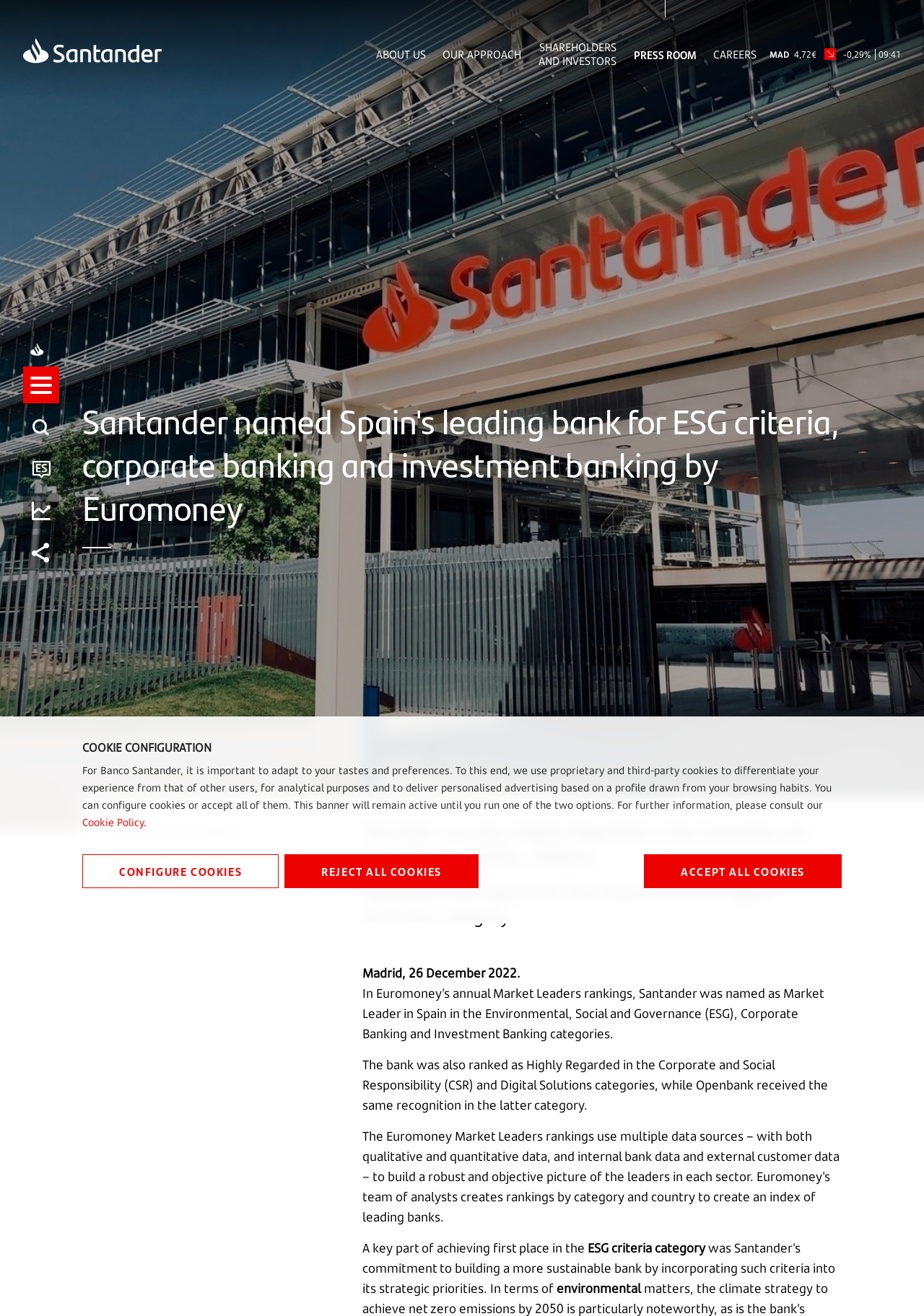Locate the bounding box coordinates of the area where you should click to accomplish the instruction: "Click on the SHAREHOLDERS AND INVESTORS link".

[0.582, 0.031, 0.668, 0.052]